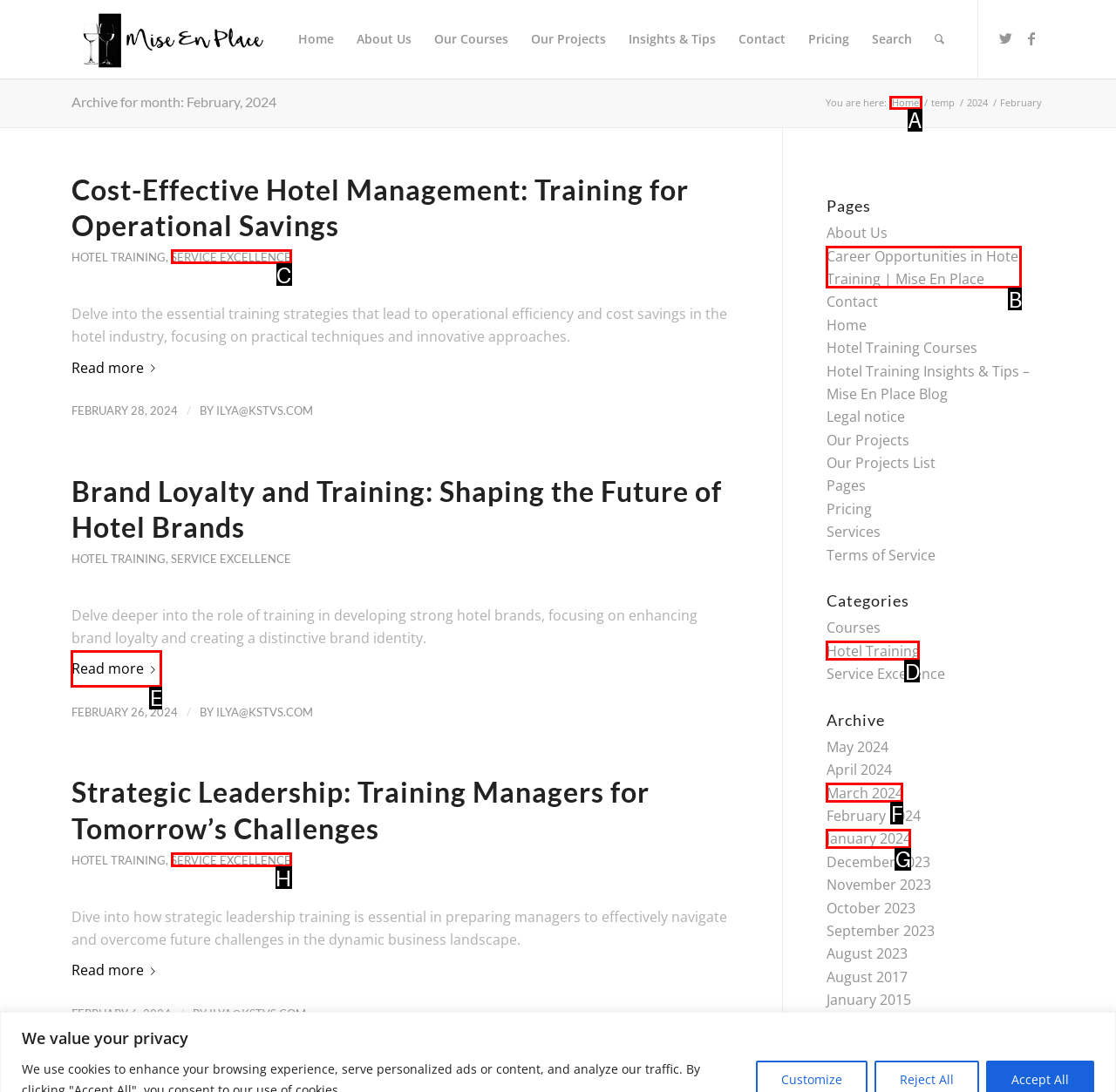What option should you select to complete this task: Read the blog post? Indicate your answer by providing the letter only.

None